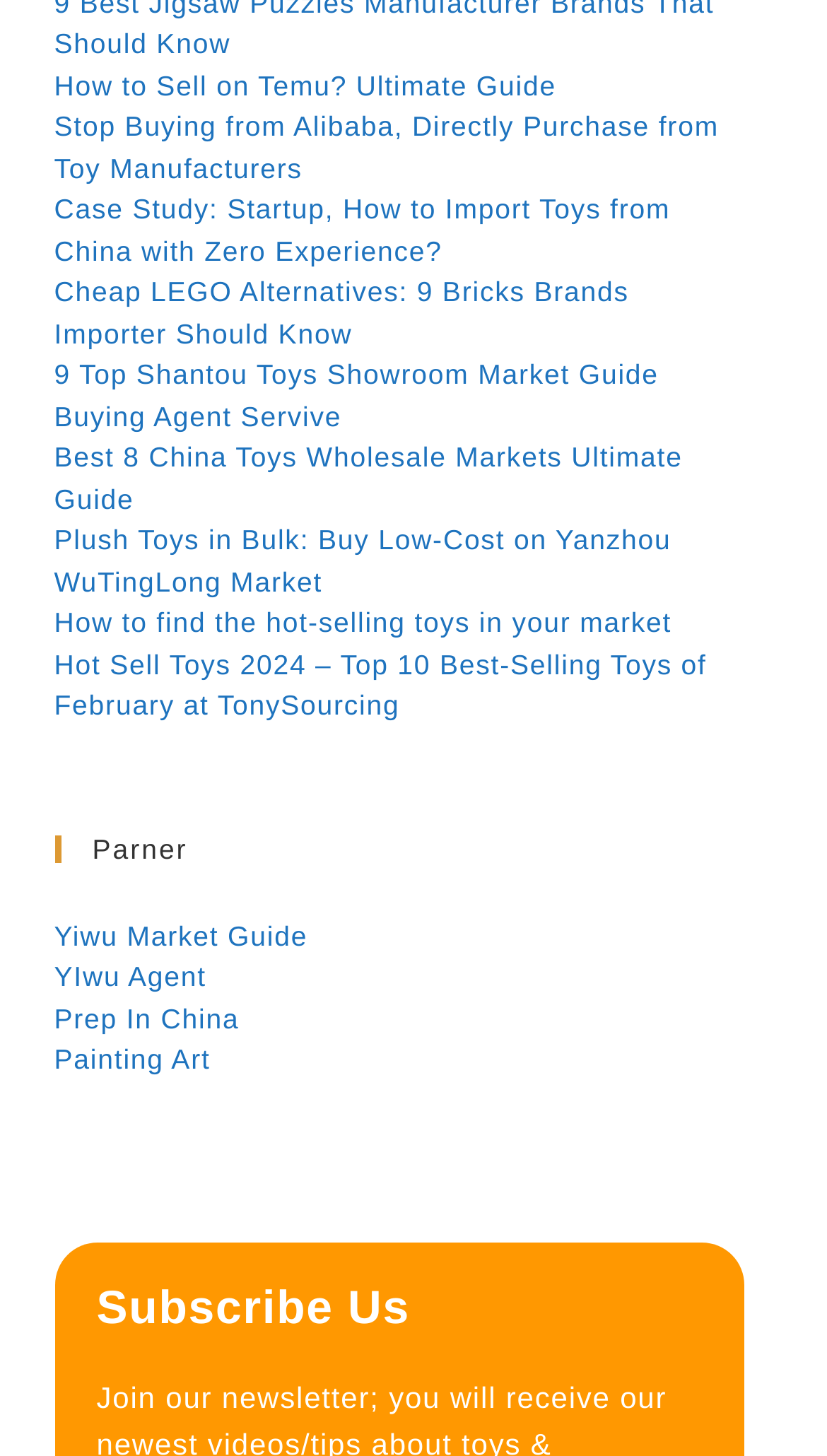Specify the bounding box coordinates of the region I need to click to perform the following instruction: "Learn about 'Case Study: Startup, How to Import Toys from China with Zero Experience?'". The coordinates must be four float numbers in the range of 0 to 1, i.e., [left, top, right, bottom].

[0.065, 0.133, 0.811, 0.183]